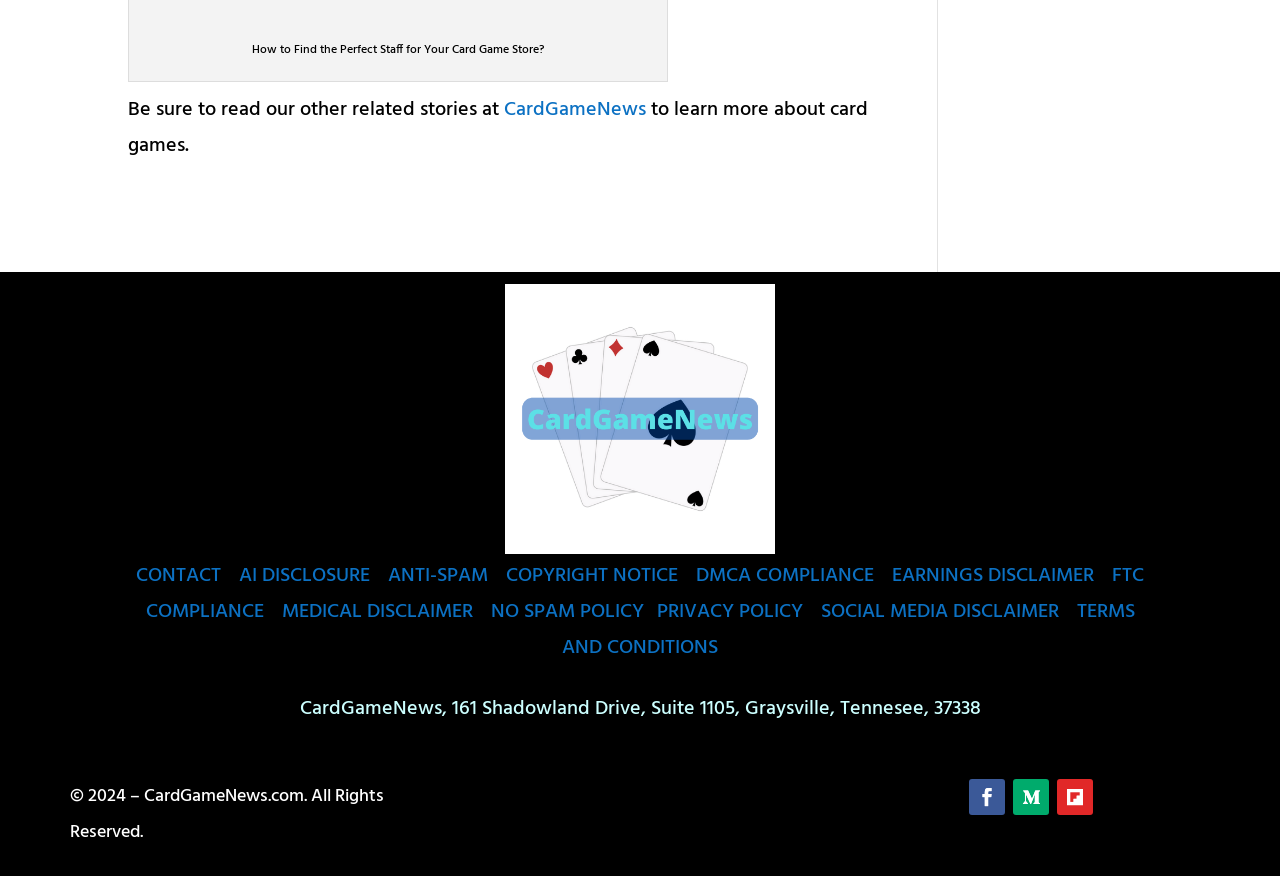Given the following UI element description: "SOCIAL MEDIA DISCLAIMER", find the bounding box coordinates in the webpage screenshot.

[0.641, 0.68, 0.827, 0.717]